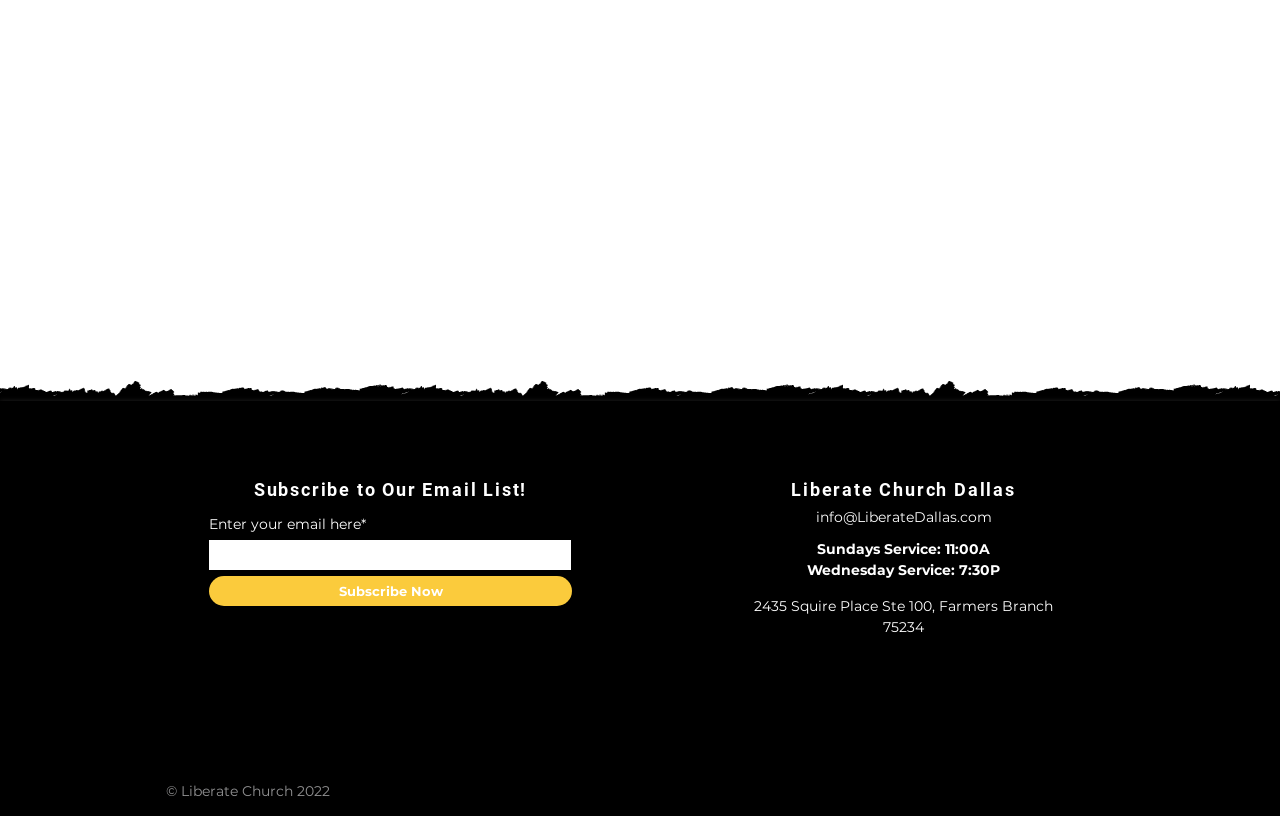What is the email address of the church?
Can you give a detailed and elaborate answer to the question?

The email address of the church can be found in the link element 'info@LiberateDallas.com' located at the top of the webpage.